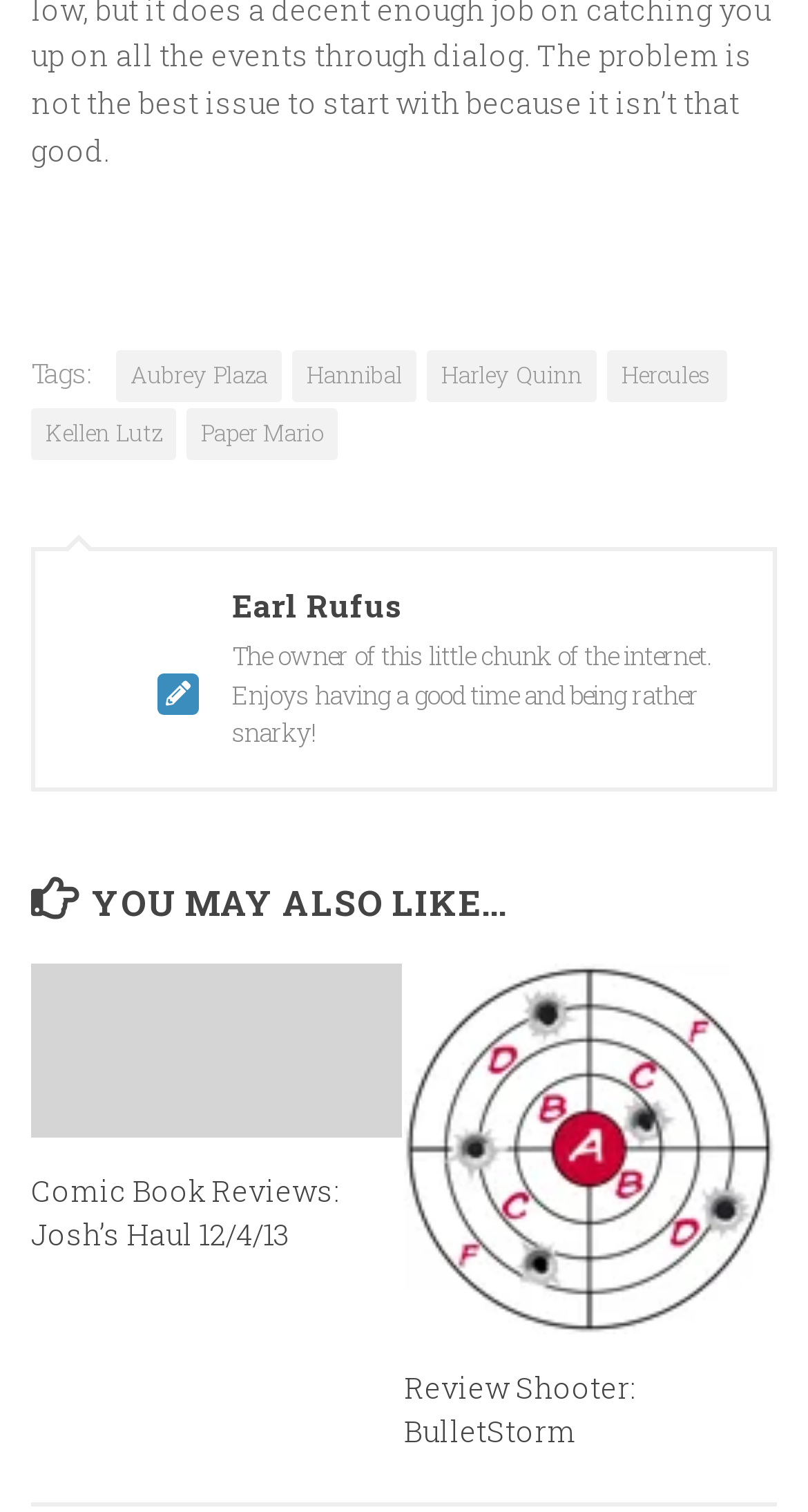Using the element description Aubrey Plaza, predict the bounding box coordinates for the UI element. Provide the coordinates in (top-left x, top-left y, bottom-right x, bottom-right y) format with values ranging from 0 to 1.

[0.144, 0.232, 0.349, 0.266]